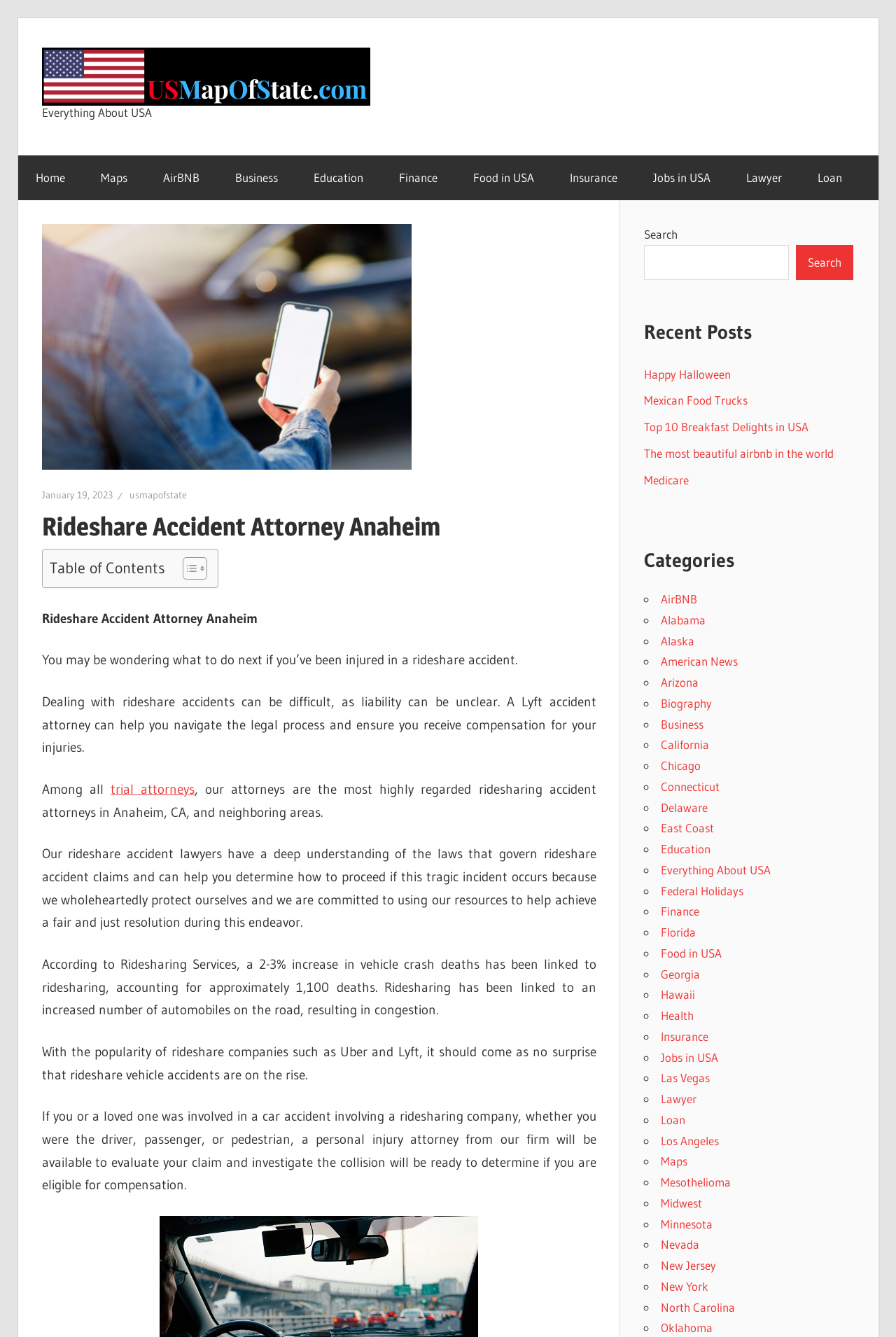From the given element description: "Lawyer", find the bounding box for the UI element. Provide the coordinates as four float numbers between 0 and 1, in the order [left, top, right, bottom].

[0.813, 0.116, 0.893, 0.15]